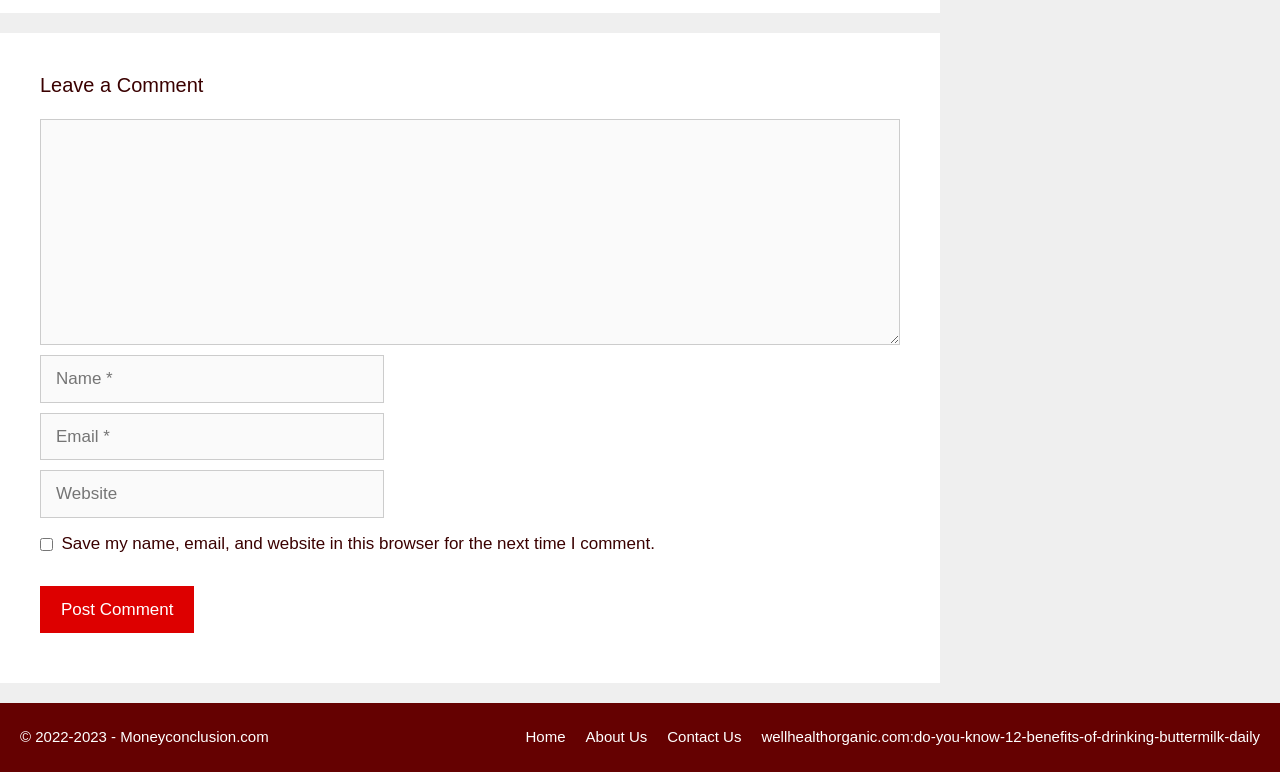Please specify the bounding box coordinates of the element that should be clicked to execute the given instruction: 'Visit the Home page'. Ensure the coordinates are four float numbers between 0 and 1, expressed as [left, top, right, bottom].

[0.411, 0.943, 0.442, 0.965]